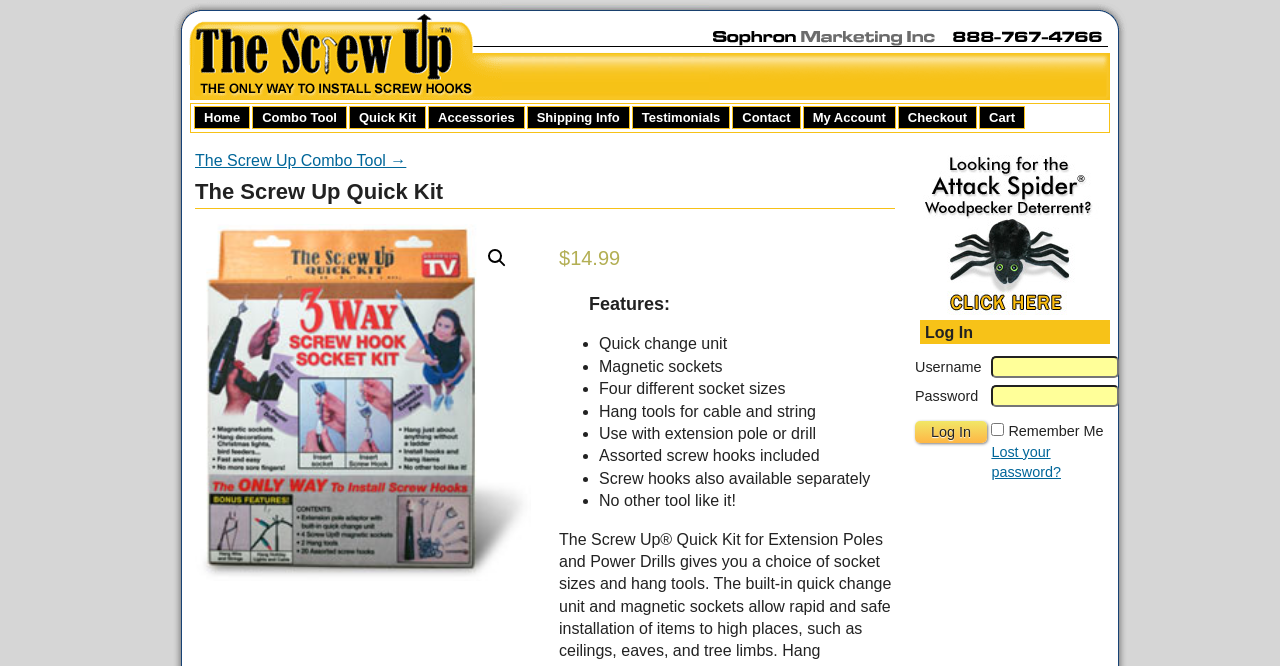Provide the bounding box coordinates of the section that needs to be clicked to accomplish the following instruction: "View the Quick Kit Package details."

[0.152, 0.337, 0.415, 0.873]